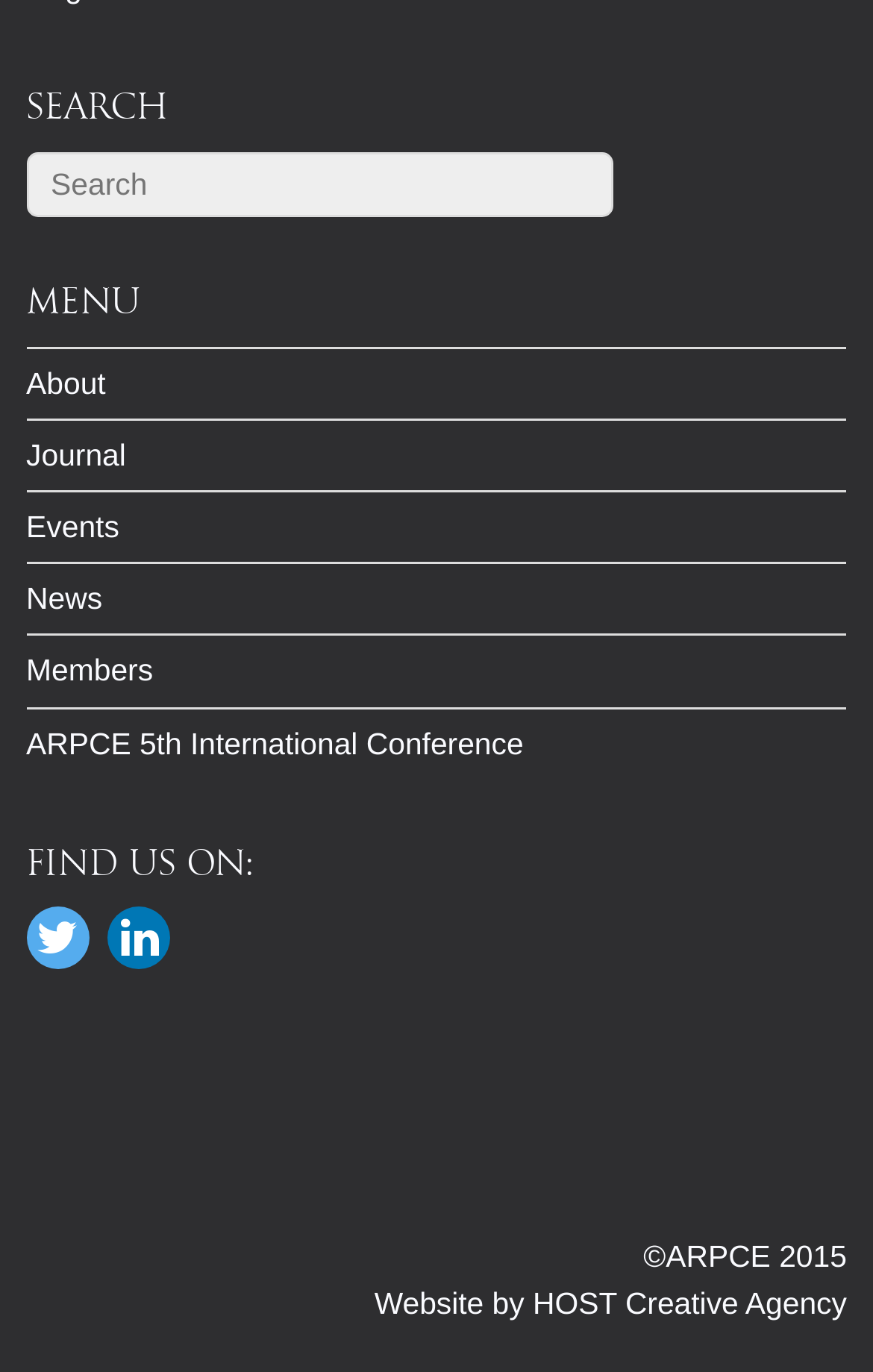Find the bounding box coordinates of the clickable area that will achieve the following instruction: "visit ARPCE 5th International Conference".

[0.03, 0.529, 0.6, 0.554]